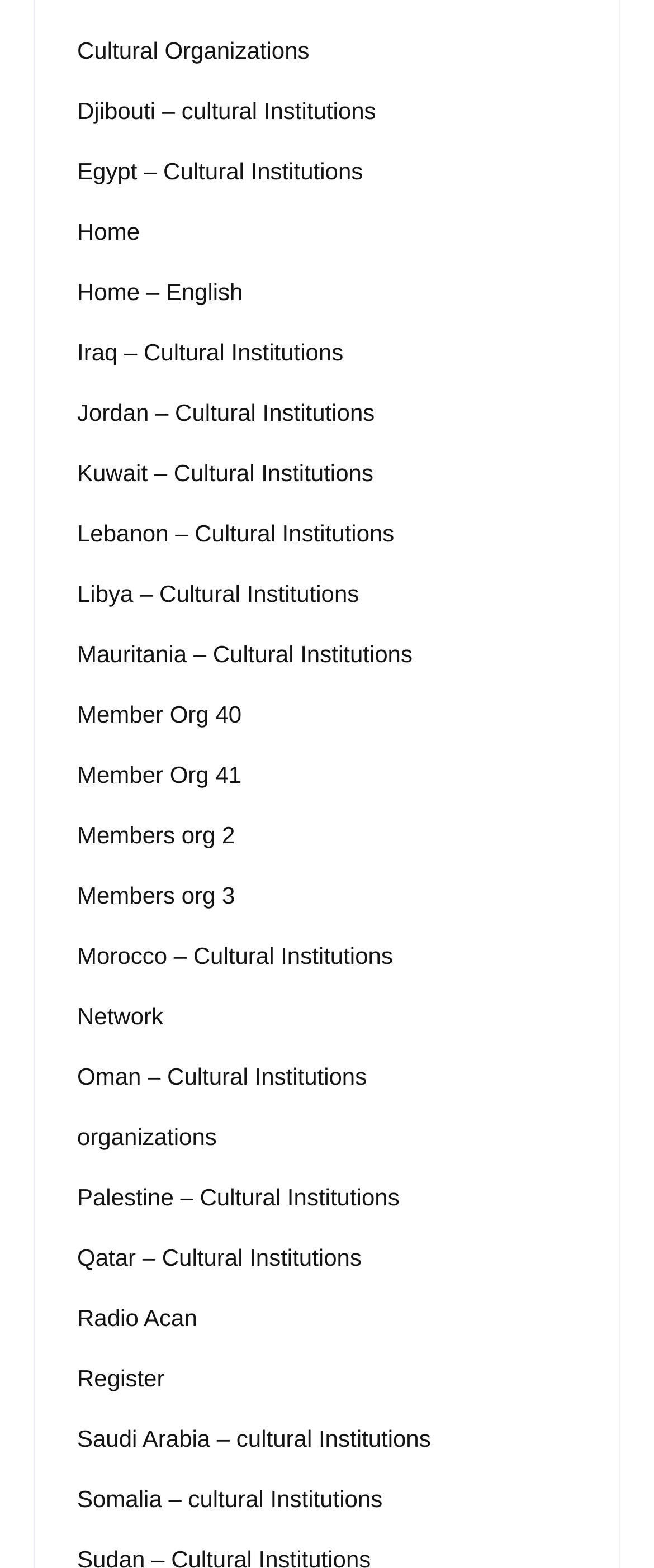Please identify the bounding box coordinates of where to click in order to follow the instruction: "Visit Home page".

[0.118, 0.137, 0.214, 0.158]